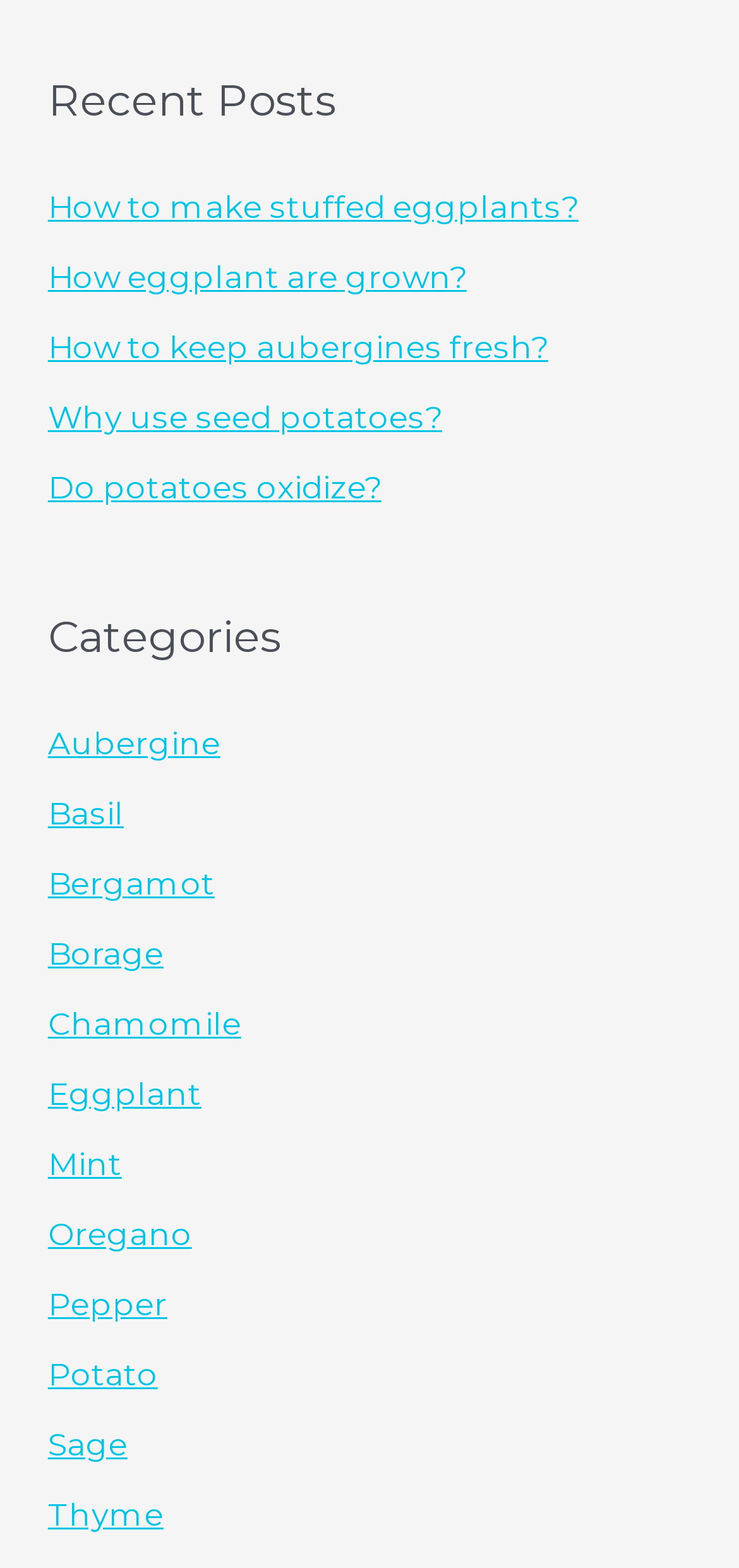Could you highlight the region that needs to be clicked to execute the instruction: "Explore the category of eggplant"?

[0.065, 0.686, 0.272, 0.71]